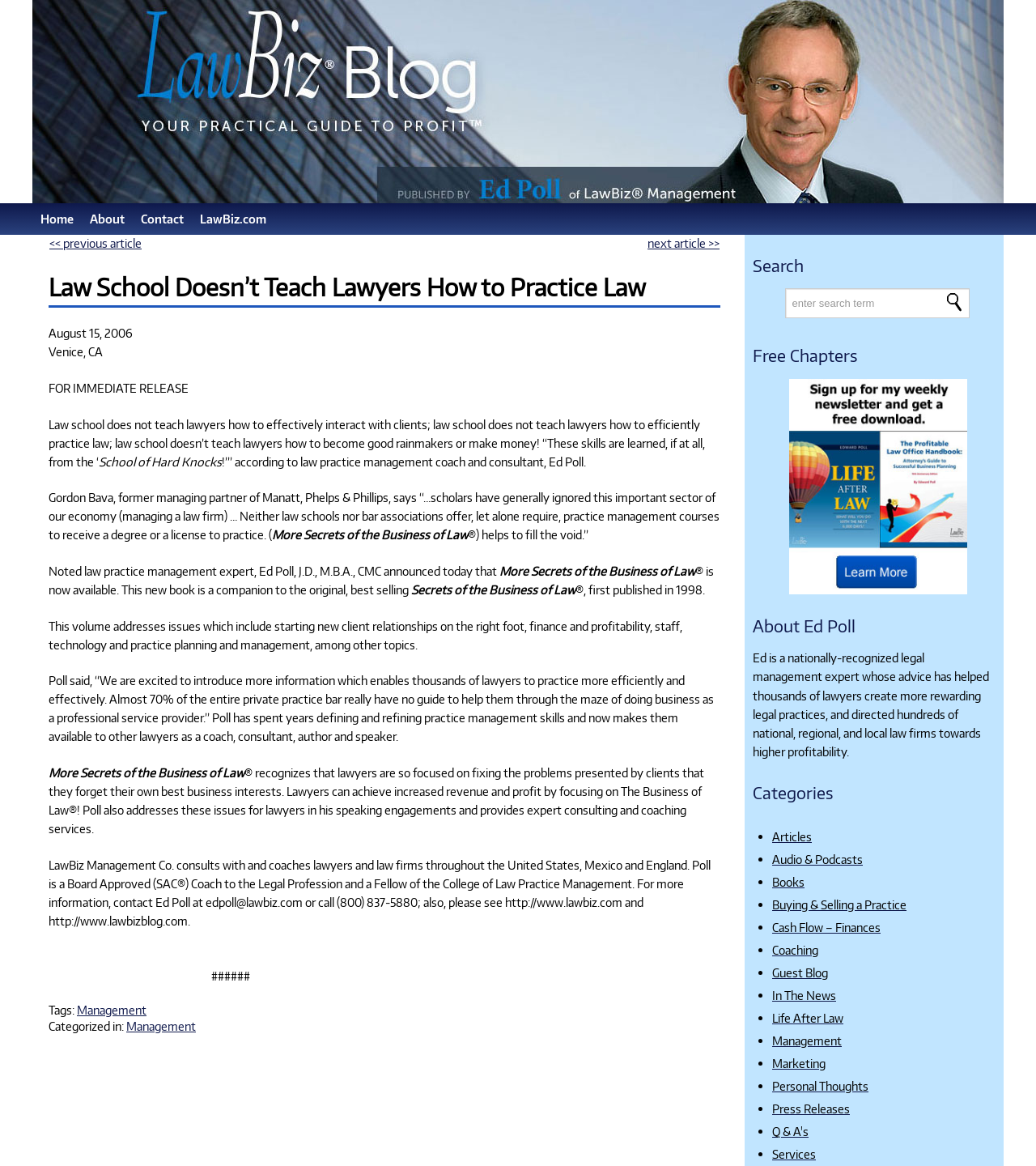Find the bounding box coordinates for the area that must be clicked to perform this action: "read more about 'Management'".

[0.074, 0.86, 0.141, 0.872]